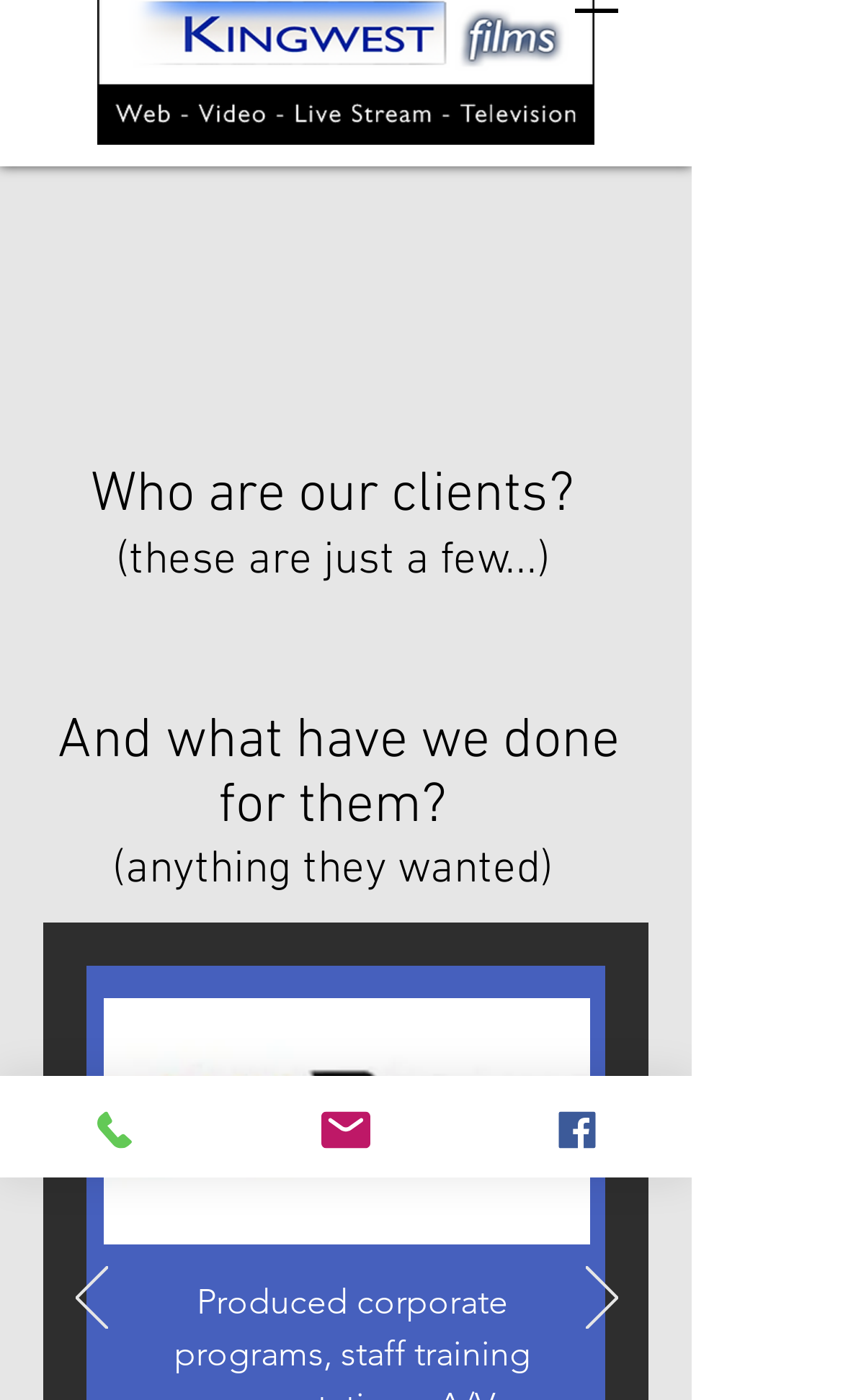Provide the bounding box for the UI element matching this description: "Facebook".

[0.547, 0.769, 0.821, 0.841]